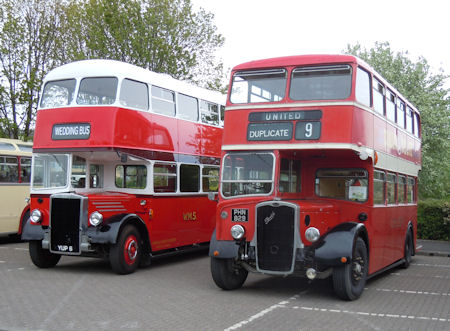Based on the image, please elaborate on the answer to the following question:
What is the route number of the bus on the right?

The caption states that the bus on the right has the sign 'UNITED' and route number '9', indicating that the route number of this bus is 9.